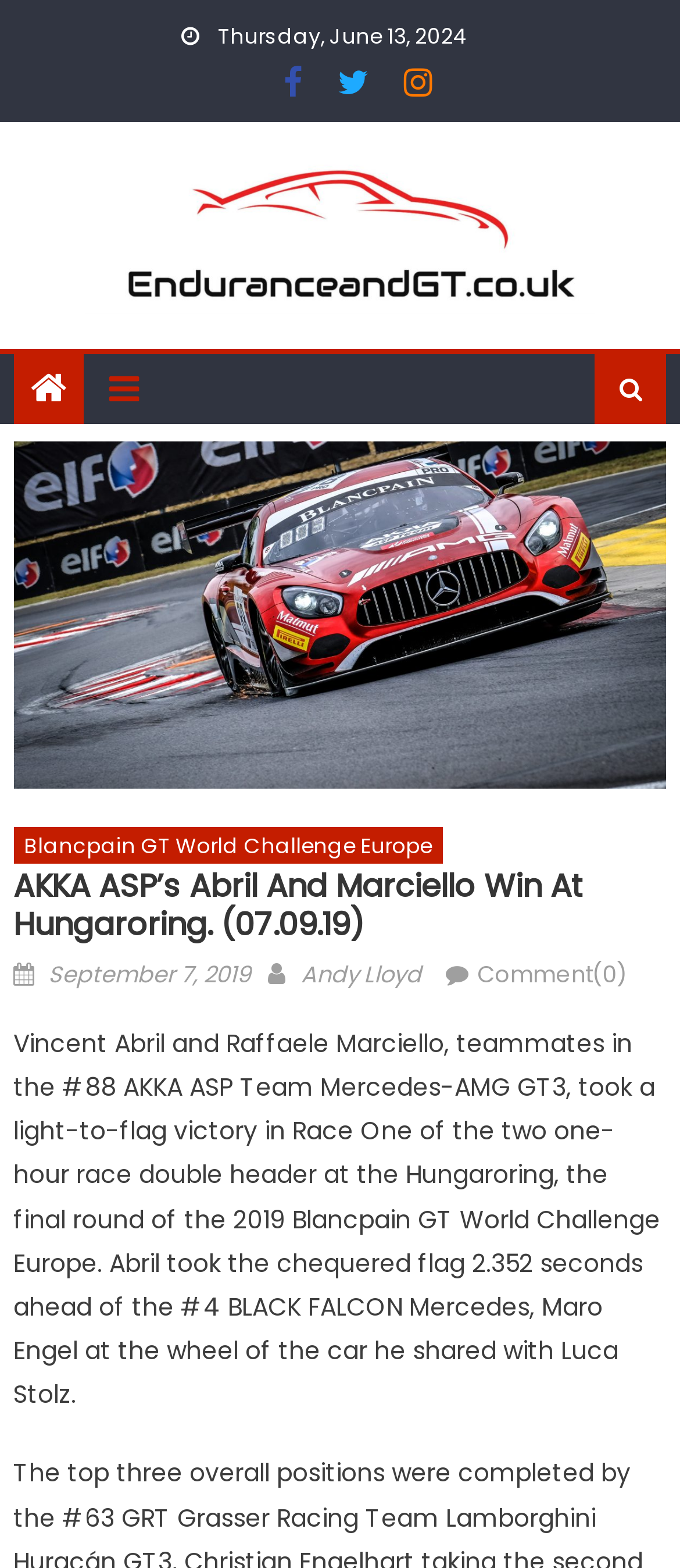Who is the author of the article?
Answer the question with just one word or phrase using the image.

Andy Lloyd